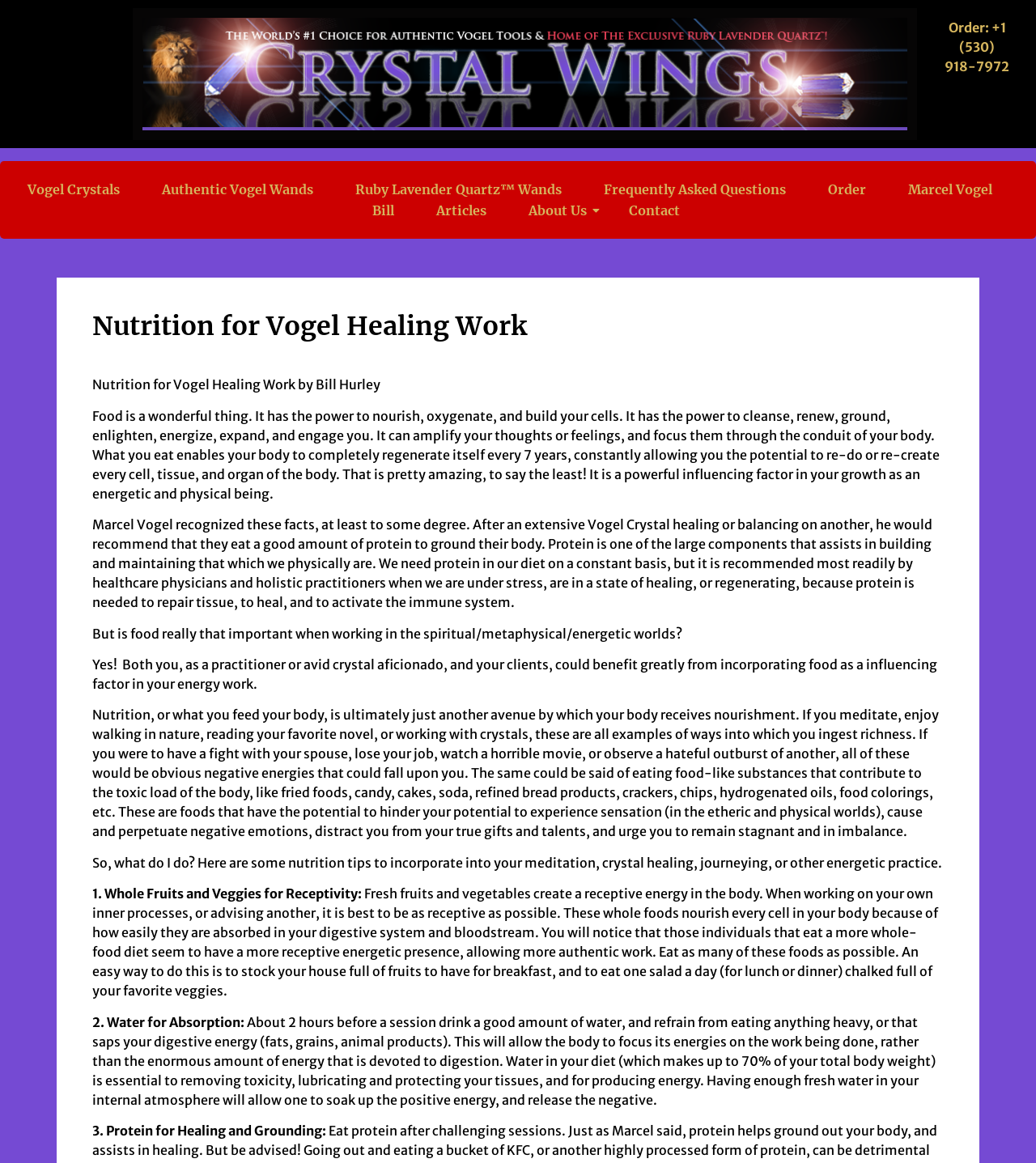Please specify the coordinates of the bounding box for the element that should be clicked to carry out this instruction: "Read articles". The coordinates must be four float numbers between 0 and 1, formatted as [left, top, right, bottom].

[0.416, 0.172, 0.474, 0.19]